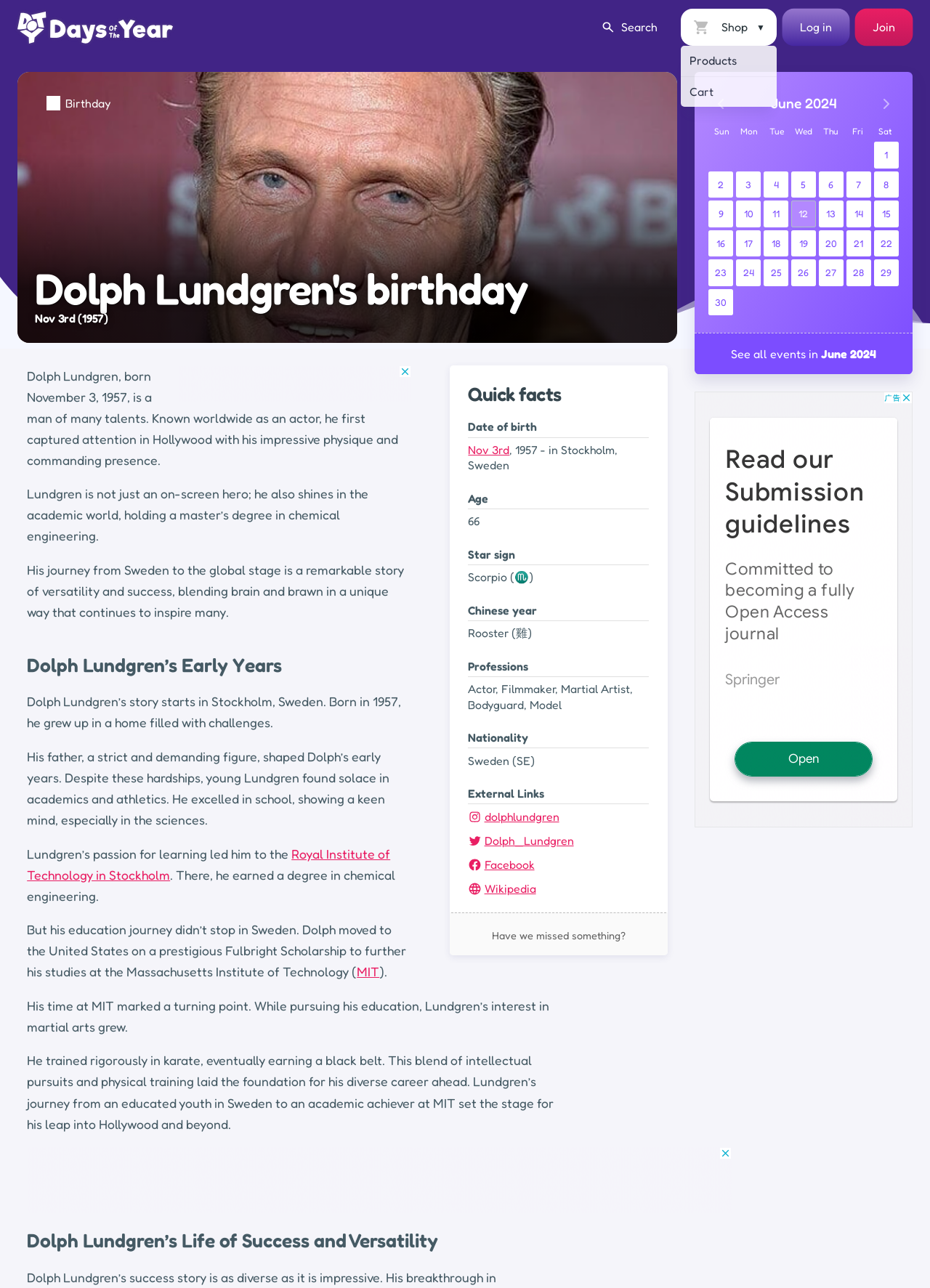What is the name of the scholarship that Dolph Lundgren received to study at MIT?
Answer the question with a single word or phrase by looking at the picture.

Fulbright Scholarship